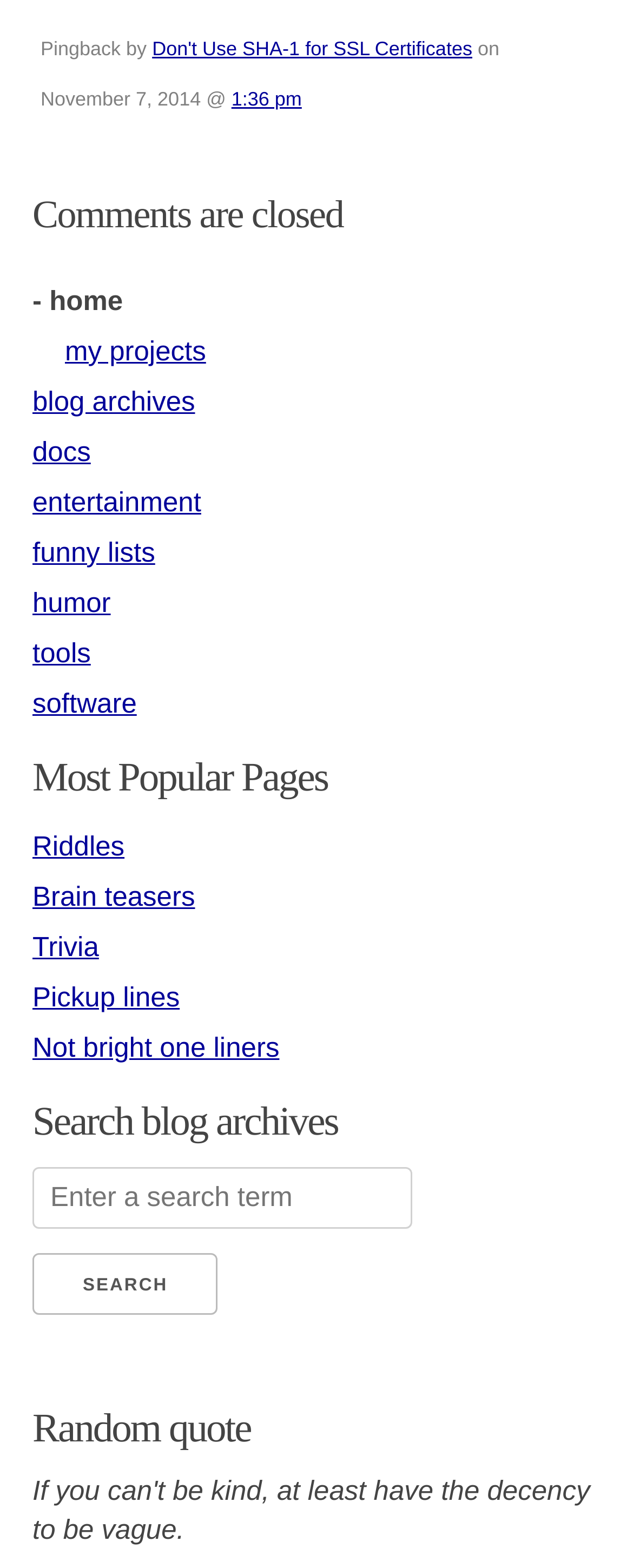Bounding box coordinates should be in the format (top-left x, top-left y, bottom-right x, bottom-right y) and all values should be floating point numbers between 0 and 1. Determine the bounding box coordinate for the UI element described as: 1:36 pm

[0.366, 0.056, 0.477, 0.071]